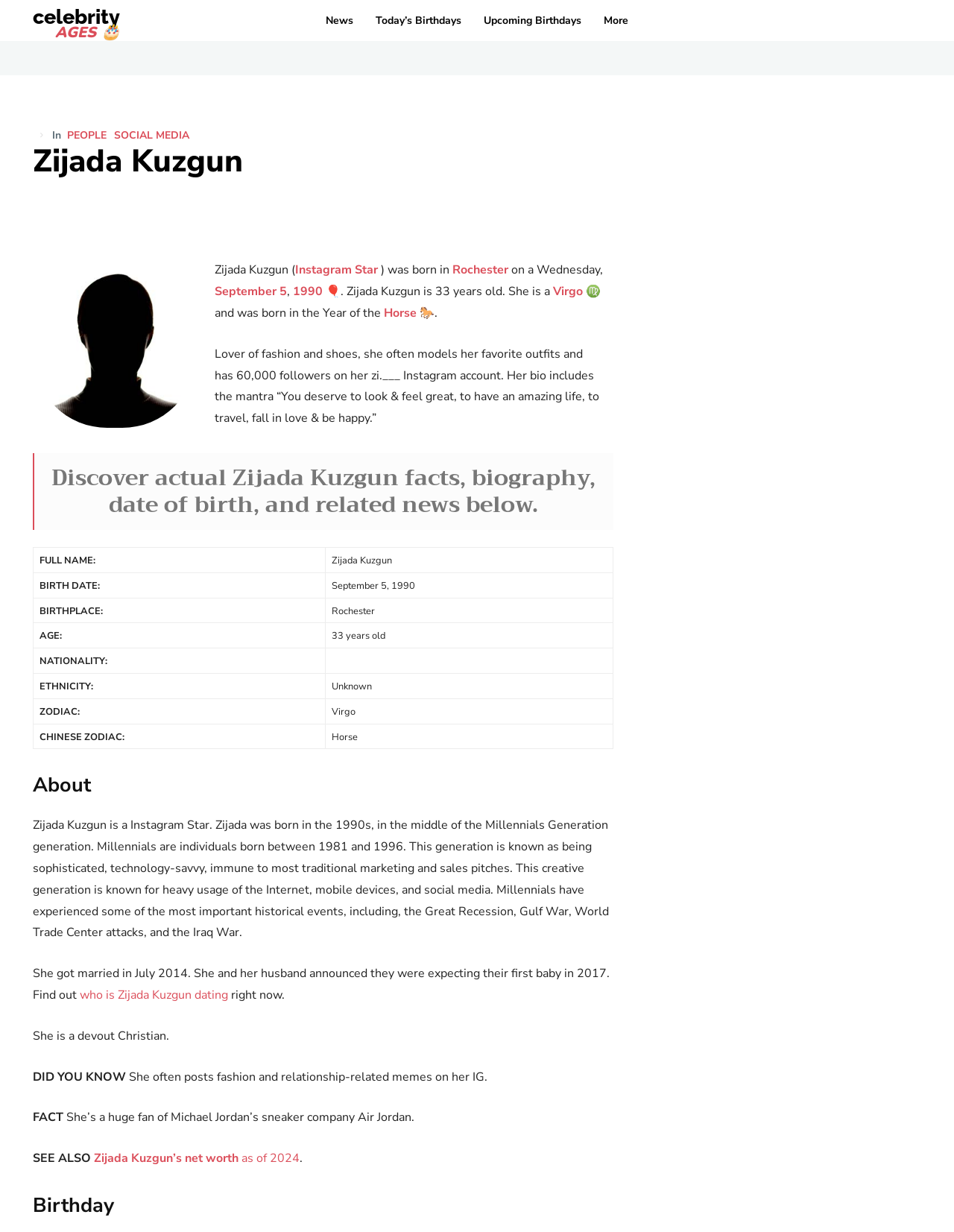Create an in-depth description of the webpage, covering main sections.

This webpage is about Zijada Kuzgun, an Instagram Star from Rochester. At the top of the page, there are five links: "Celebrity Ages", "News", "Today's Birthdays", "Upcoming Birthdays", and "More". Below these links, there is a heading with Zijada Kuzgun's name, followed by an image of her.

The main content of the page is divided into sections. The first section provides information about Zijada's life, including her birthdate, age, zodiac sign, and birthplace. There is also a blockquote with a message about discovering actual facts about Zijada Kuzgun.

Below this section, there is a table with rows containing information about Zijada's full name, birth date, birthplace, age, nationality, ethnicity, zodiac, and Chinese zodiac.

The next section is headed "About" and provides information about Zijada's generation, her marriage, and her pregnancy. There are also links to related information, such as who she is dating.

The following sections provide additional facts about Zijada, including her religion, her social media activities, and her interests. There is also a section headed "SEE ALSO" with a link to information about her net worth.

Finally, there is a section headed "Birthday" at the bottom of the page.